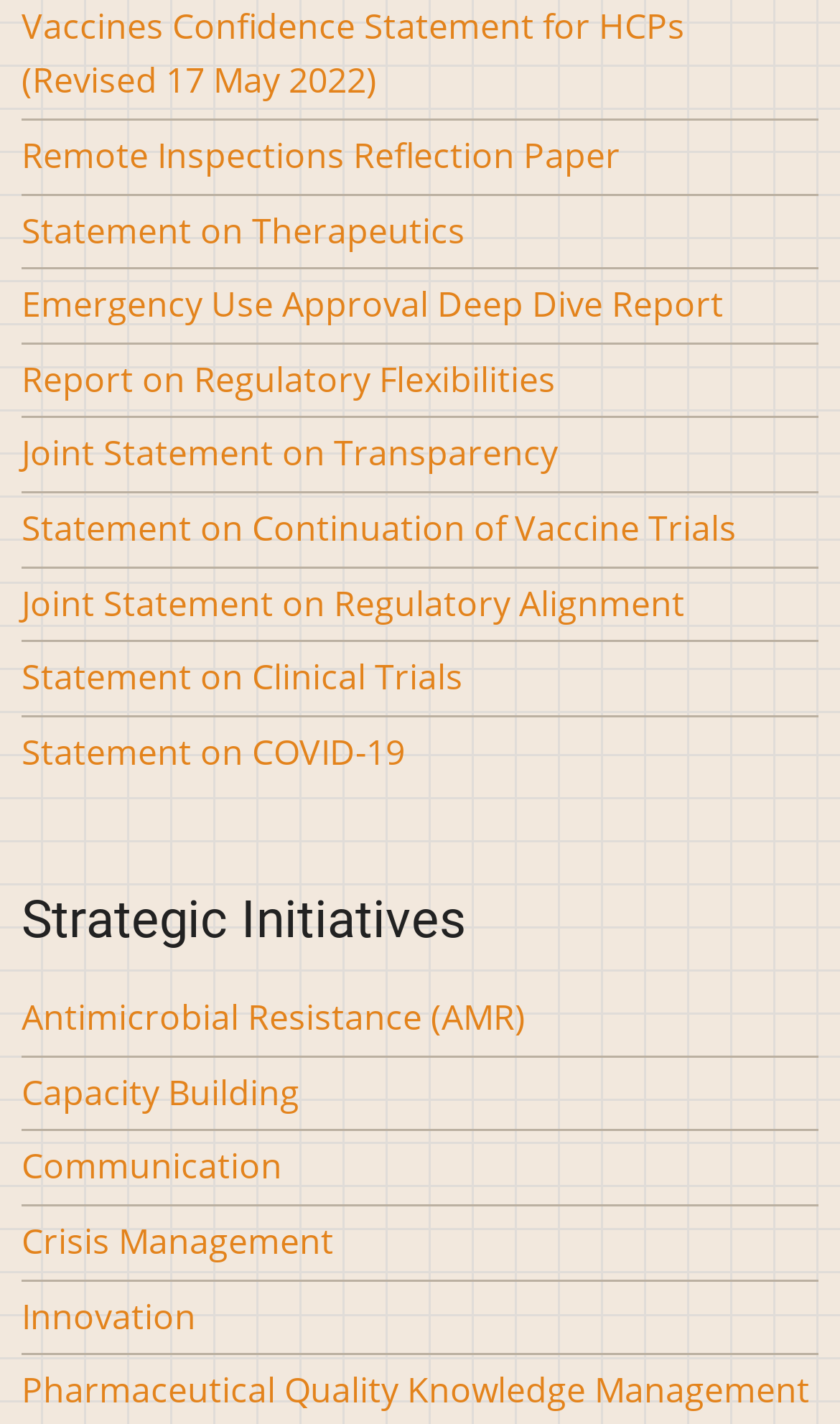Locate the bounding box coordinates of the area you need to click to fulfill this instruction: 'View Vaccines Confidence Statement for HCPs'. The coordinates must be in the form of four float numbers ranging from 0 to 1: [left, top, right, bottom].

[0.026, 0.001, 0.815, 0.073]